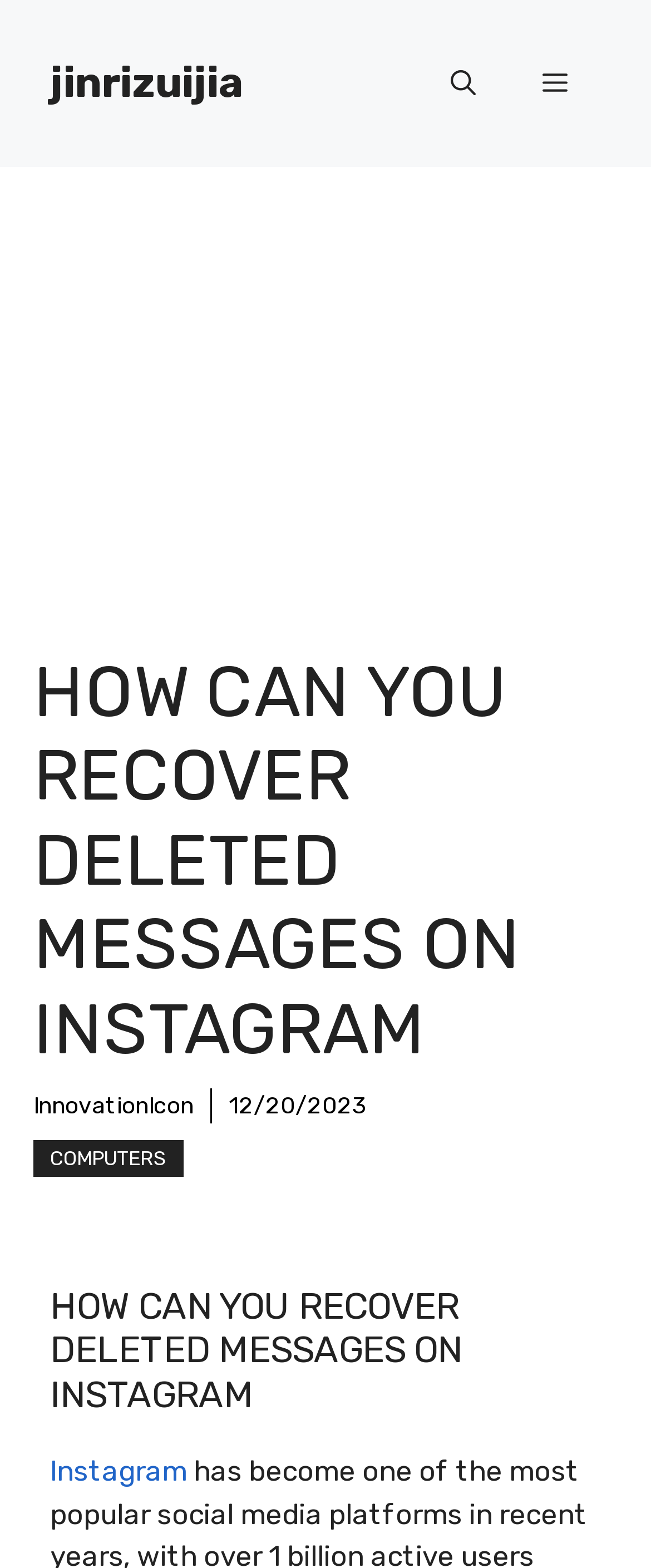Ascertain the bounding box coordinates for the UI element detailed here: "Sign in". The coordinates should be provided as [left, top, right, bottom] with each value being a float between 0 and 1.

None